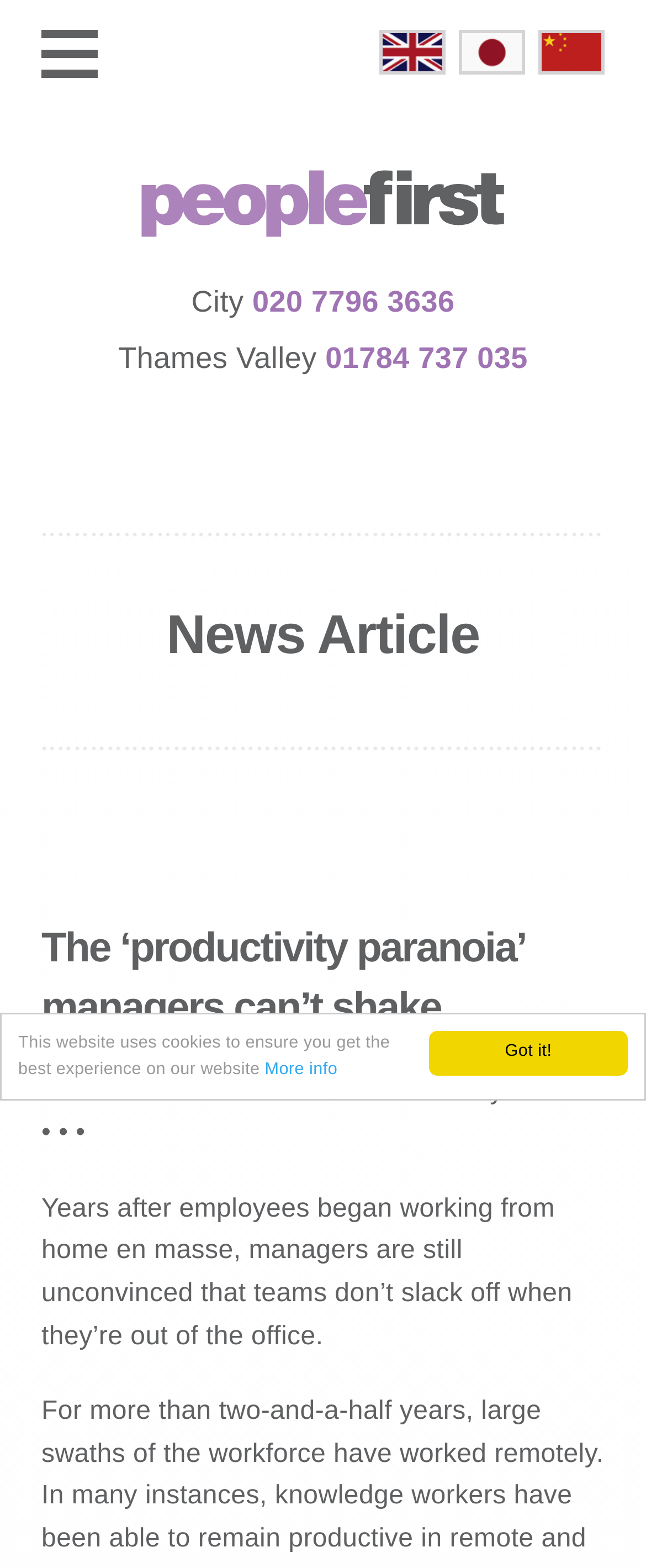Provide a one-word or short-phrase response to the question:
What is the date of the news article?

24th October 2022